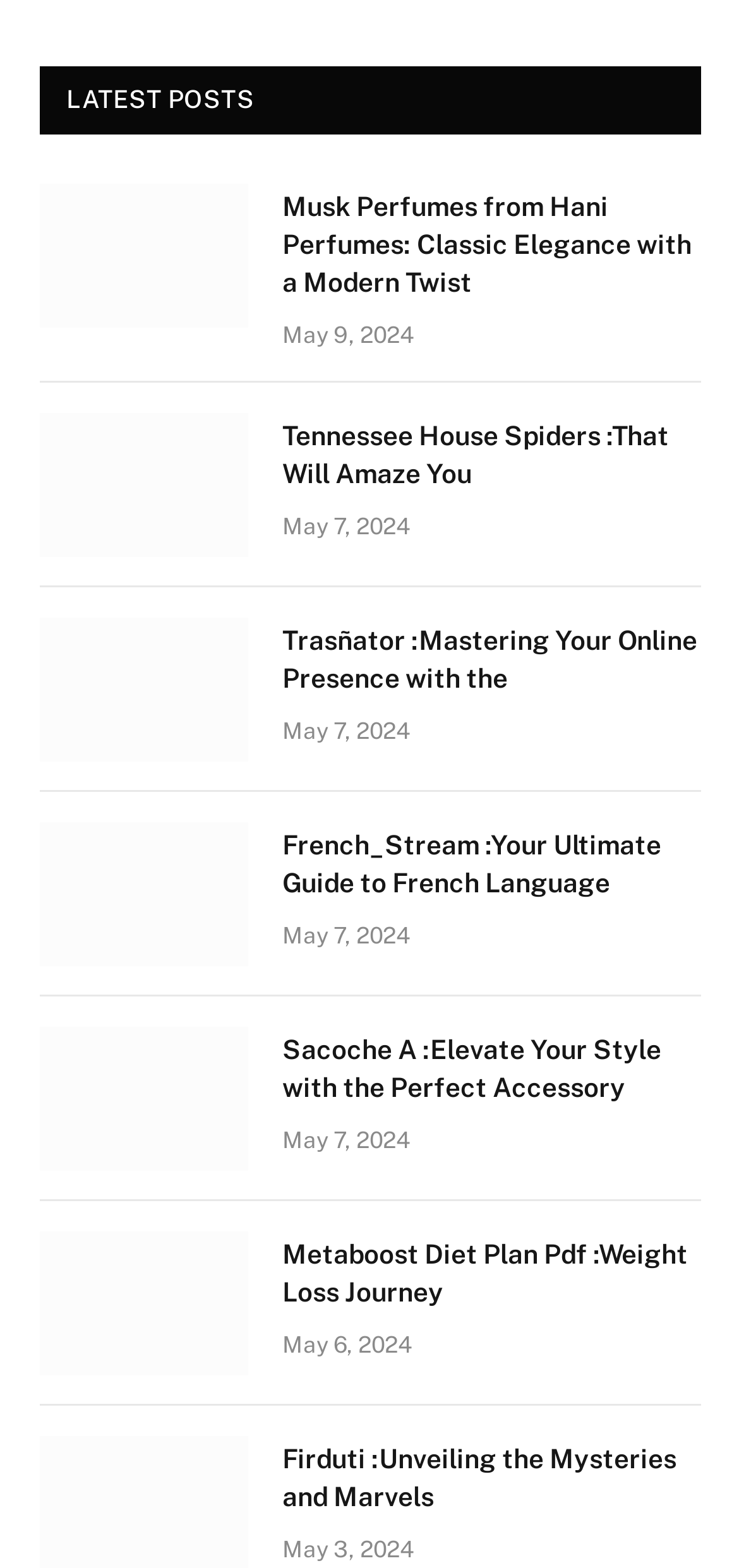When was the last article published?
Using the image as a reference, answer the question with a short word or phrase.

May 3, 2024